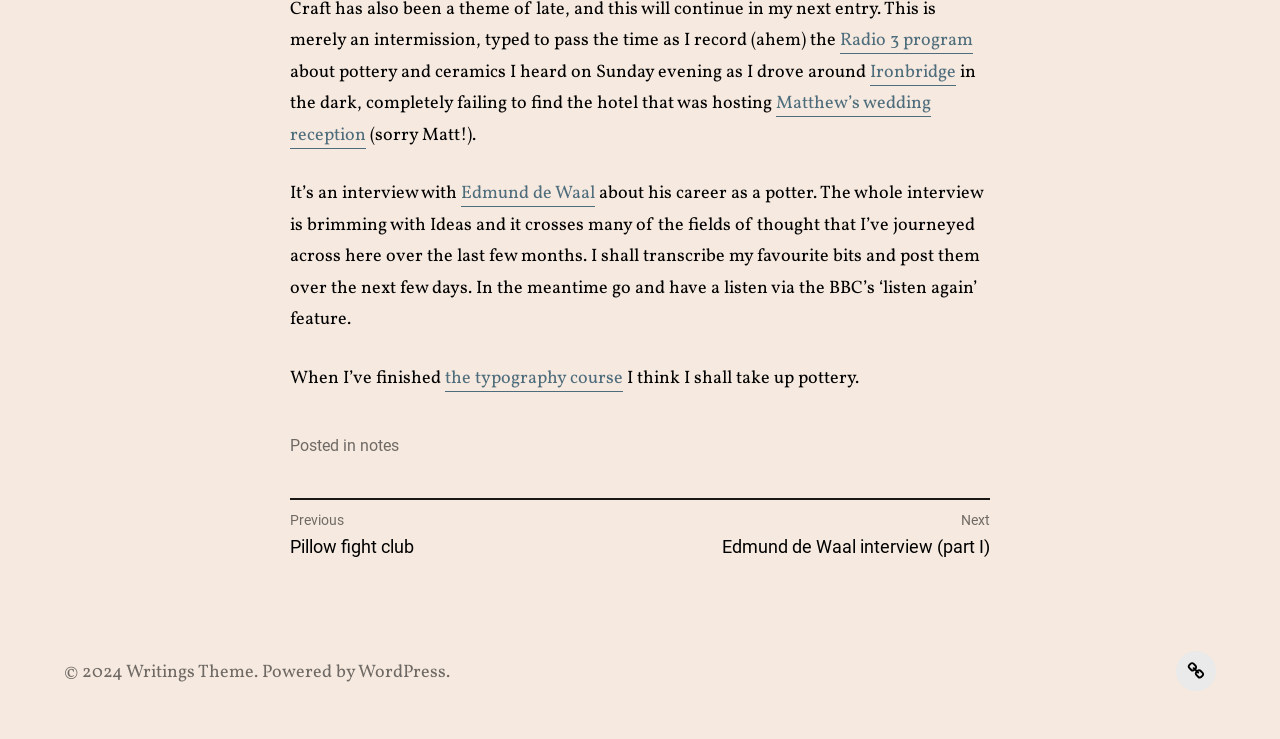Pinpoint the bounding box coordinates of the element to be clicked to execute the instruction: "read about Matthew’s wedding reception".

[0.227, 0.123, 0.727, 0.201]